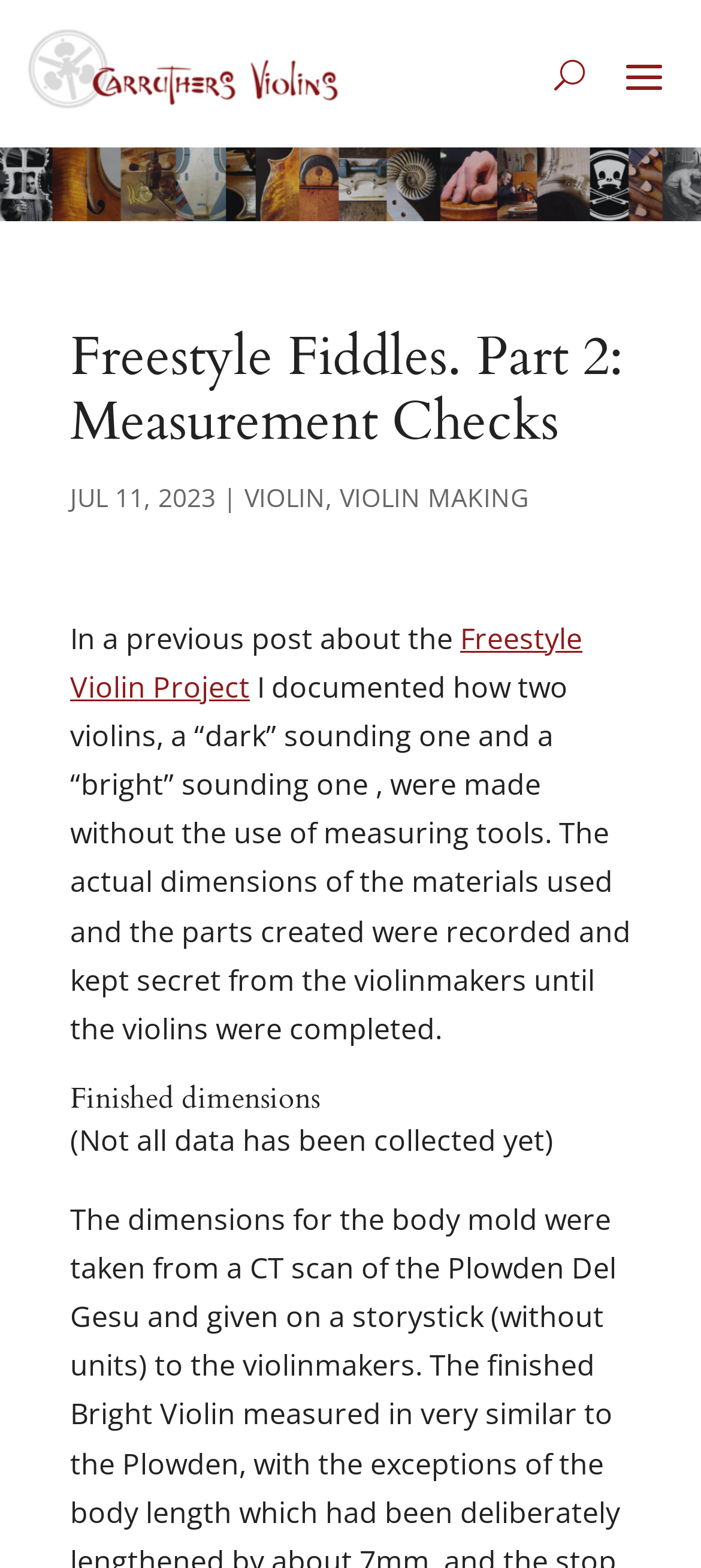What is the topic of the previous post?
From the screenshot, supply a one-word or short-phrase answer.

Freestyle Violin Project